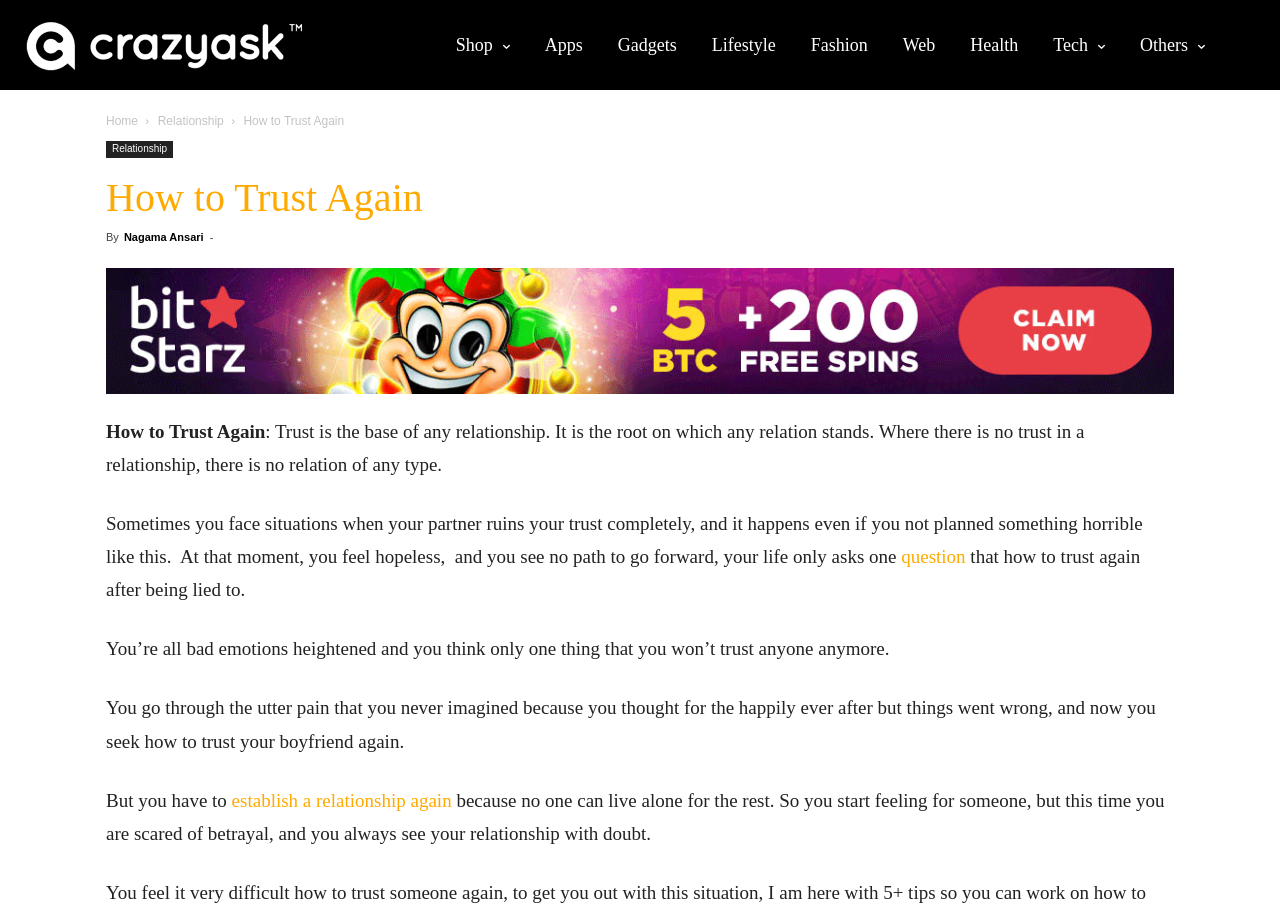Please identify the bounding box coordinates of the element's region that needs to be clicked to fulfill the following instruction: "Click the 'question' link". The bounding box coordinates should consist of four float numbers between 0 and 1, i.e., [left, top, right, bottom].

[0.704, 0.601, 0.754, 0.624]